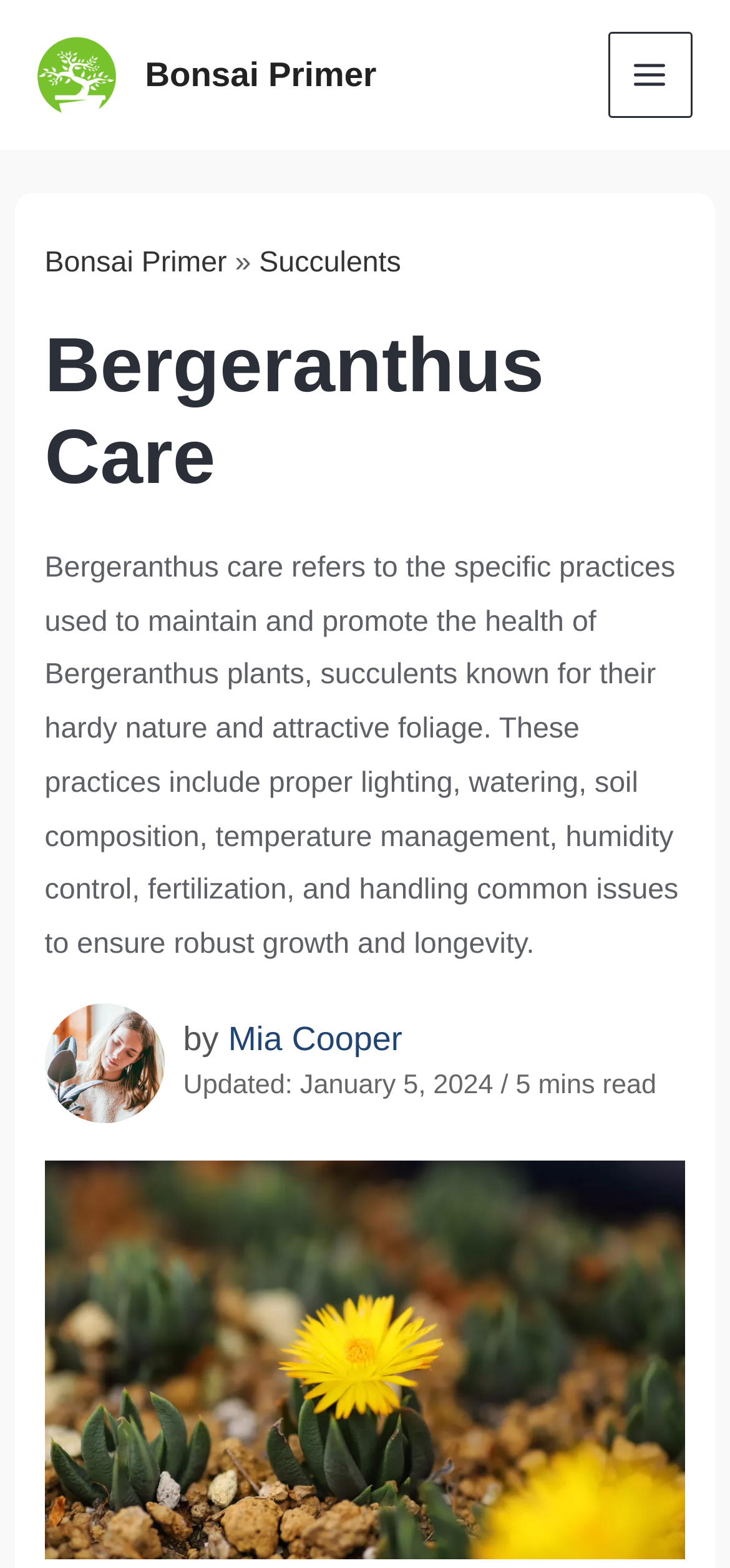What is the logo of the website?
Observe the image and answer the question with a one-word or short phrase response.

Bonsai Primer